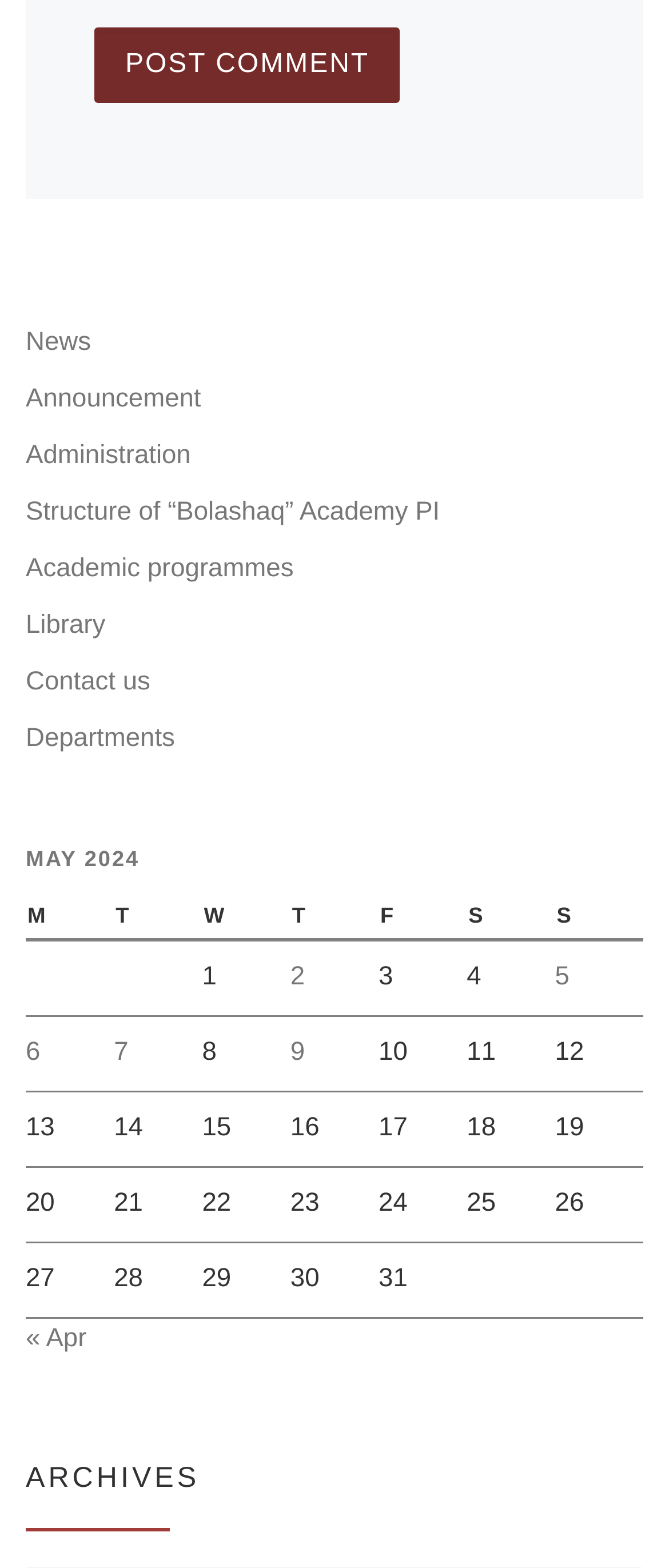Please identify the bounding box coordinates of the area that needs to be clicked to fulfill the following instruction: "Go to 'News'."

[0.038, 0.206, 0.136, 0.231]